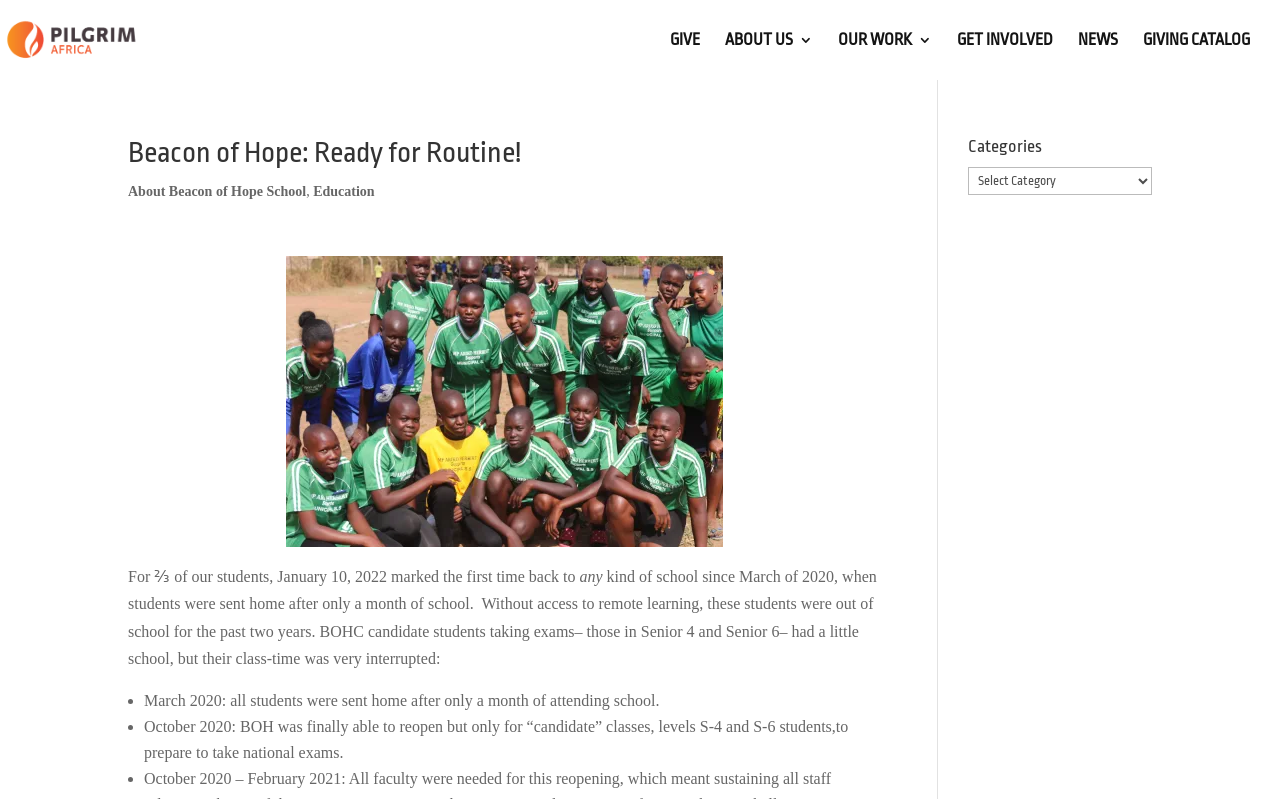Reply to the question with a single word or phrase:
What was the situation for students in Senior 4 and Senior 6 classes?

They had a little school